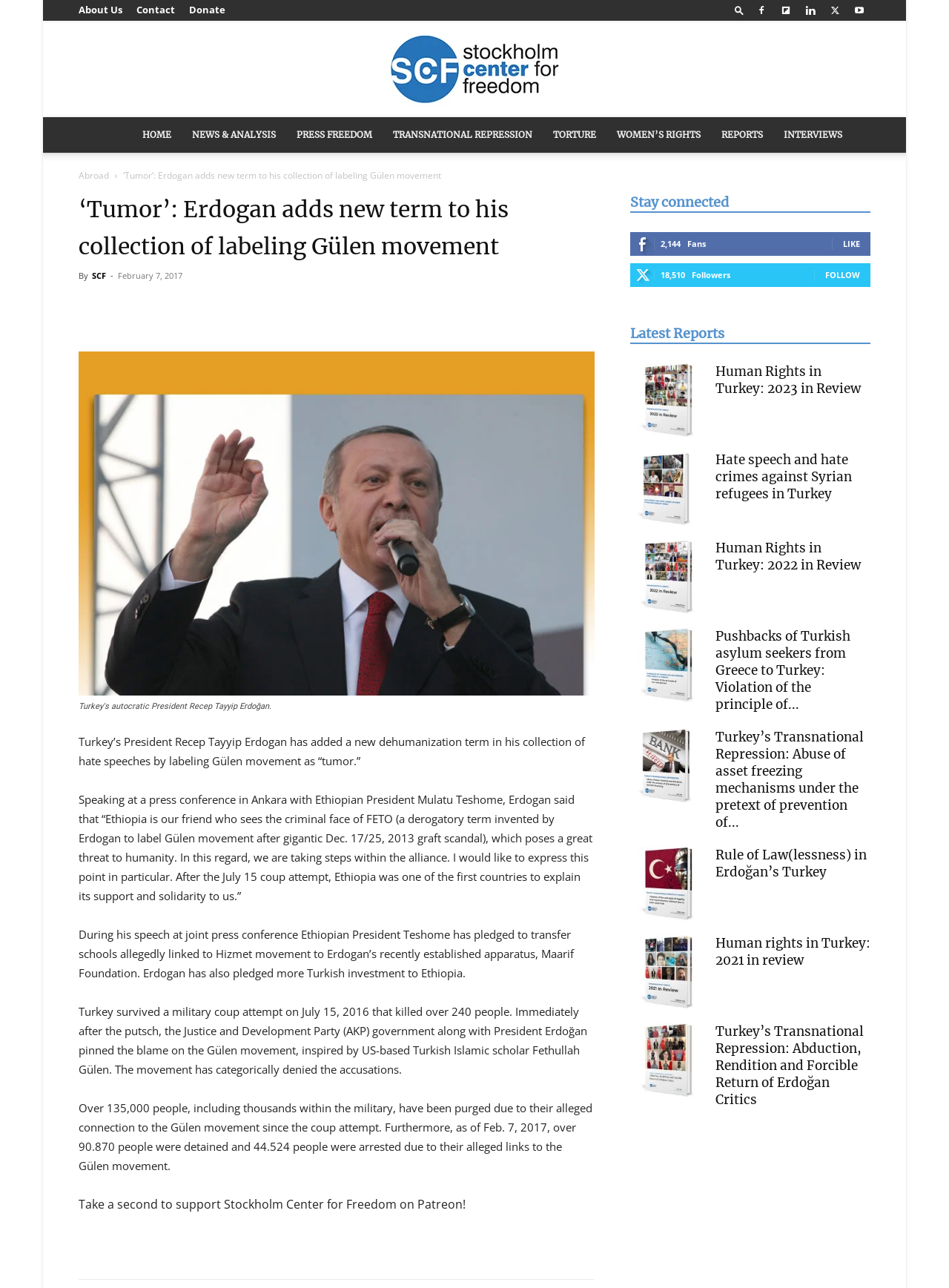Locate and provide the bounding box coordinates for the HTML element that matches this description: "NEWS & ANALYSIS".

[0.191, 0.091, 0.302, 0.119]